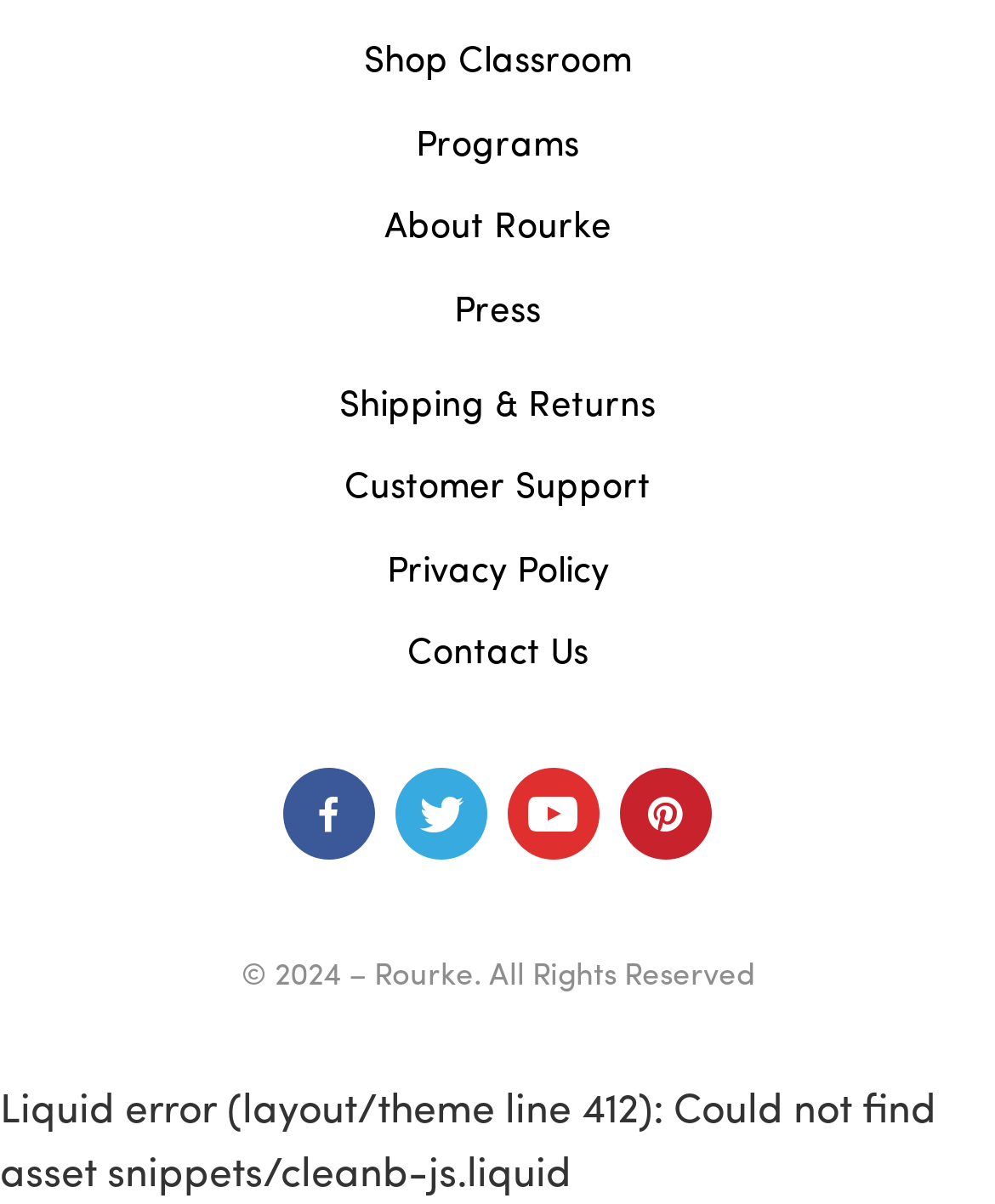Please specify the bounding box coordinates in the format (top-left x, top-left y, bottom-right x, bottom-right y), with values ranging from 0 to 1. Identify the bounding box for the UI component described as follows: Contact Us

[0.409, 0.517, 0.591, 0.56]